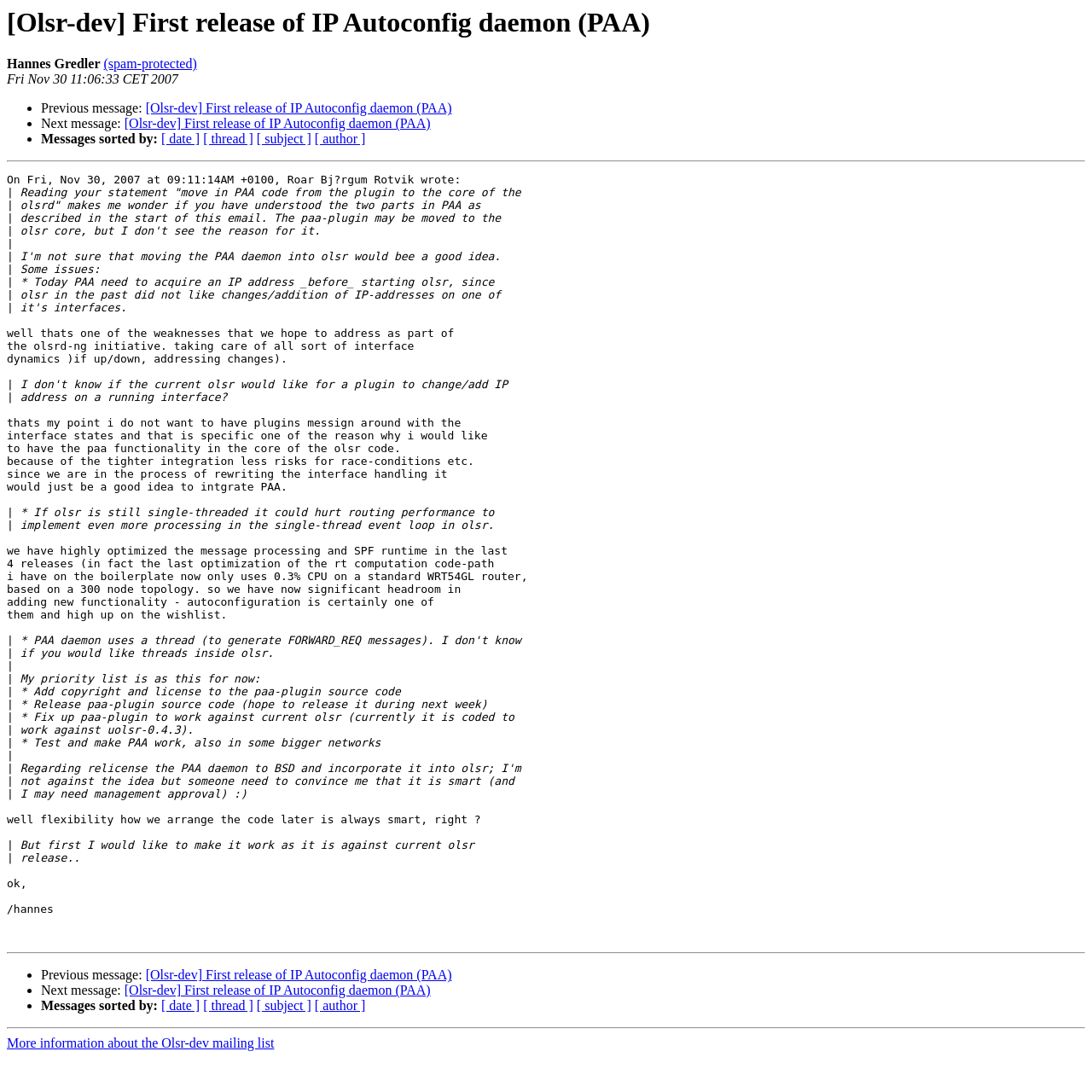Determine the bounding box coordinates of the clickable element necessary to fulfill the instruction: "Sort messages by date". Provide the coordinates as four float numbers within the 0 to 1 range, i.e., [left, top, right, bottom].

[0.148, 0.914, 0.183, 0.928]